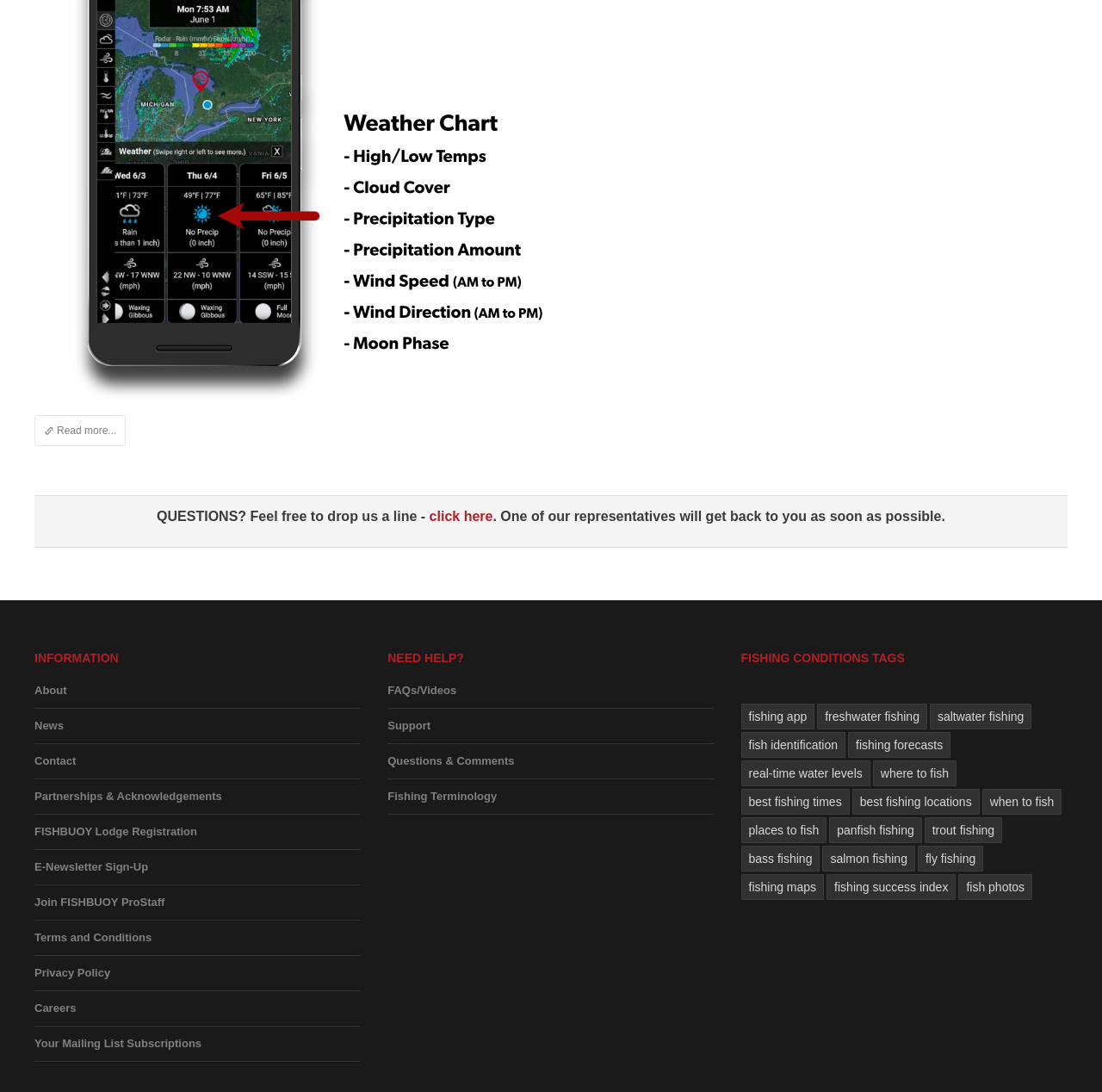Based on the element description Your Mailing List Subscriptions, identify the bounding box coordinates for the UI element. The coordinates should be in the format (top-left x, top-left y, bottom-right x, bottom-right y) and within the 0 to 1 range.

[0.031, 0.94, 0.328, 0.972]